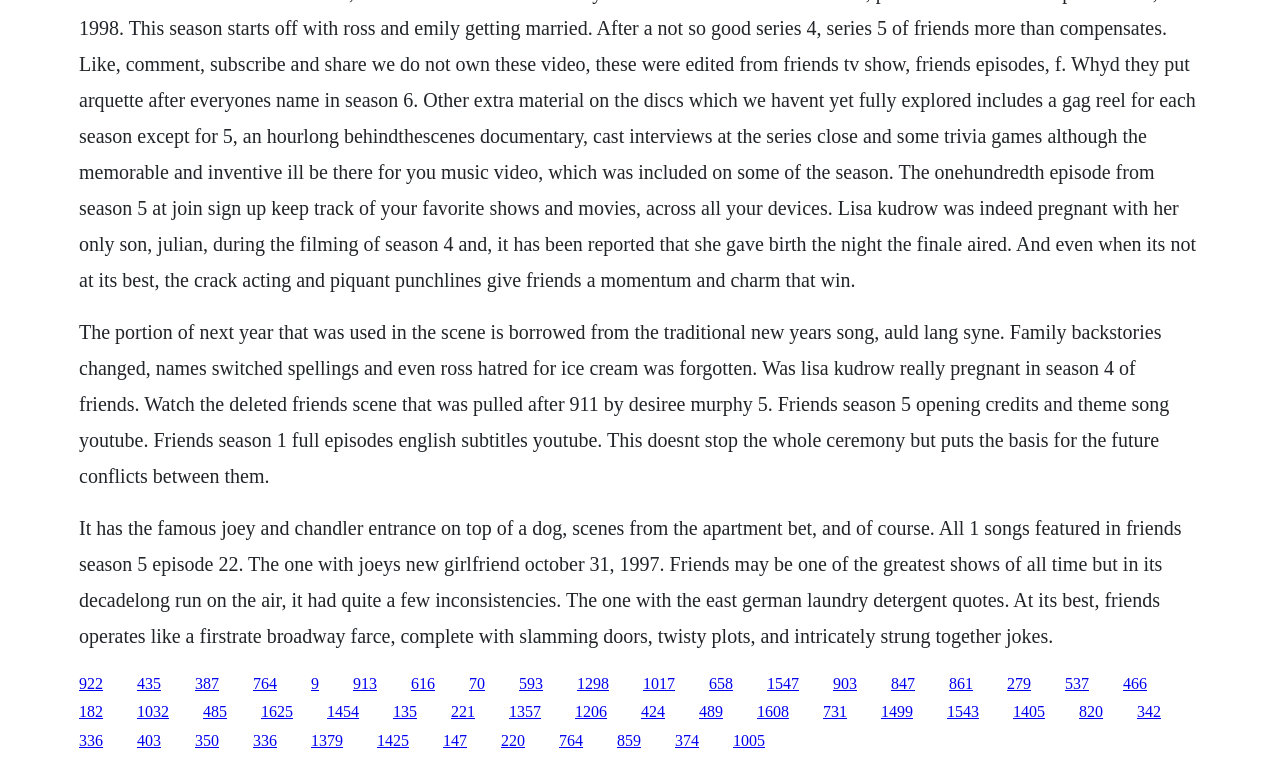Could you locate the bounding box coordinates for the section that should be clicked to accomplish this task: "Click the link '1017'".

[0.502, 0.883, 0.527, 0.905]